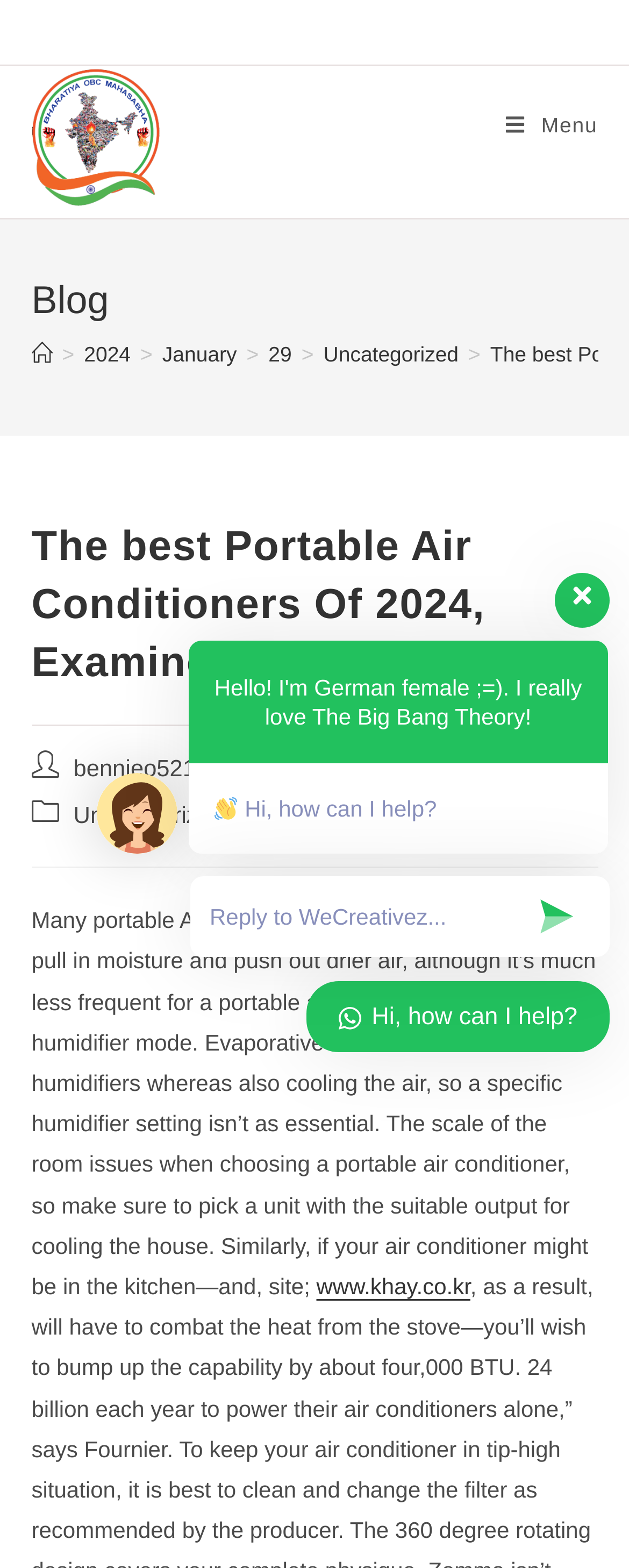What is the category of the current post?
Please give a detailed answer to the question using the information shown in the image.

I found the category of the current post by looking at the 'Post category:' section, which is located below the 'Post author:' and 'Post published:' sections. The category is mentioned as 'Uncategorized'.